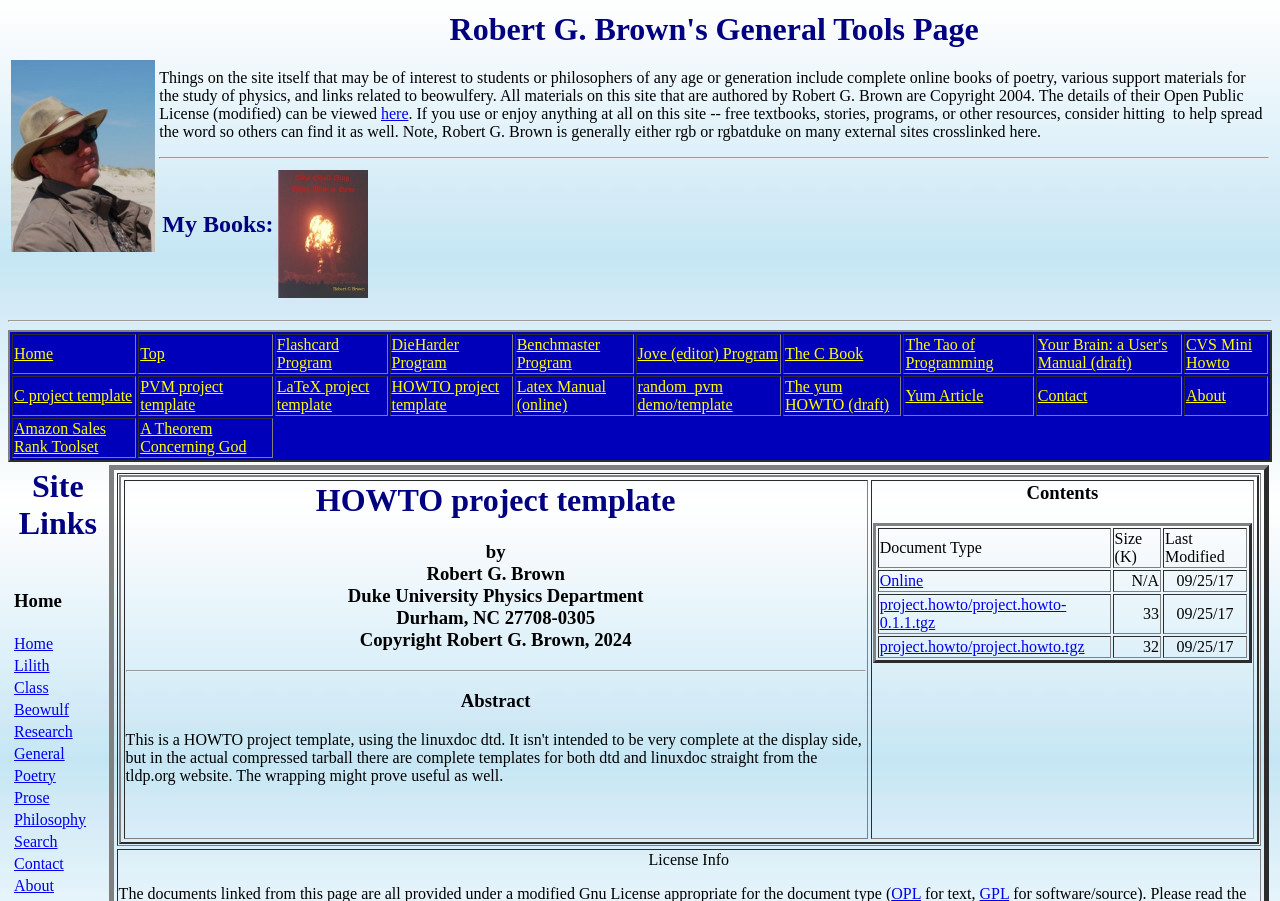Identify the bounding box coordinates of the clickable region necessary to fulfill the following instruction: "Visit the 'Home' page". The bounding box coordinates should be four float numbers between 0 and 1, i.e., [left, top, right, bottom].

[0.011, 0.383, 0.041, 0.402]